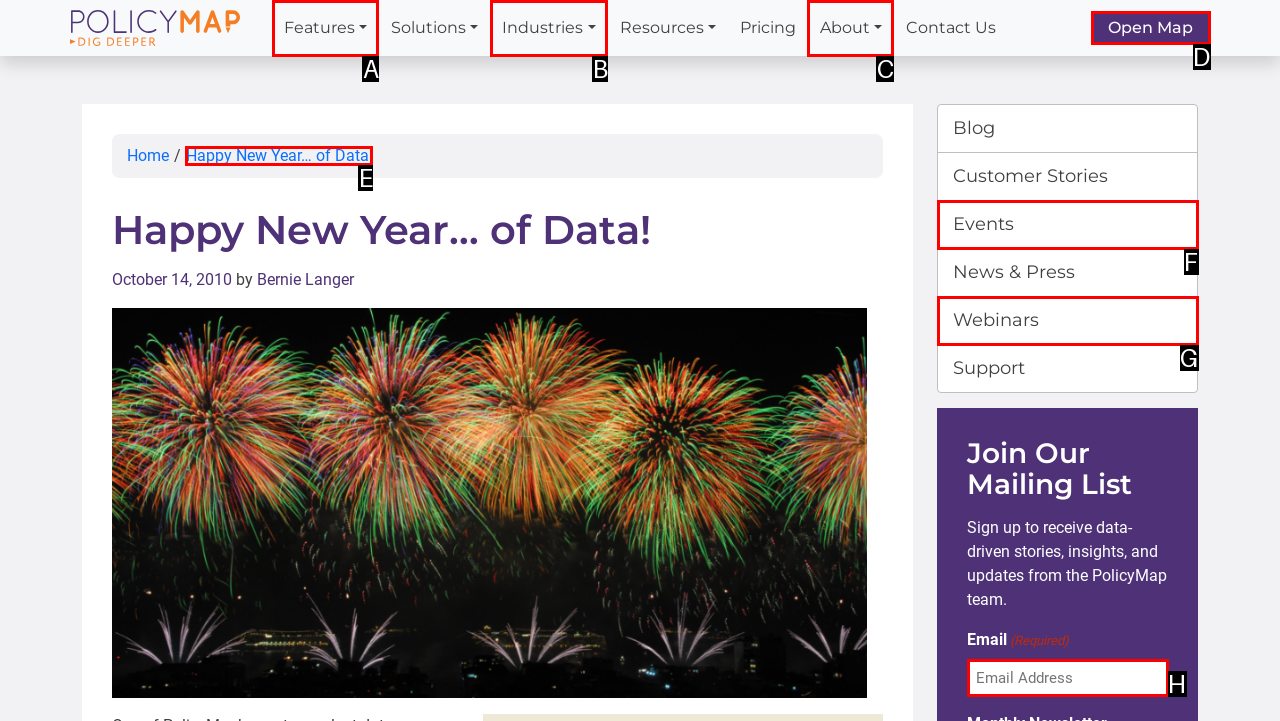Select the HTML element to finish the task: Click on the 'Features' button Reply with the letter of the correct option.

A